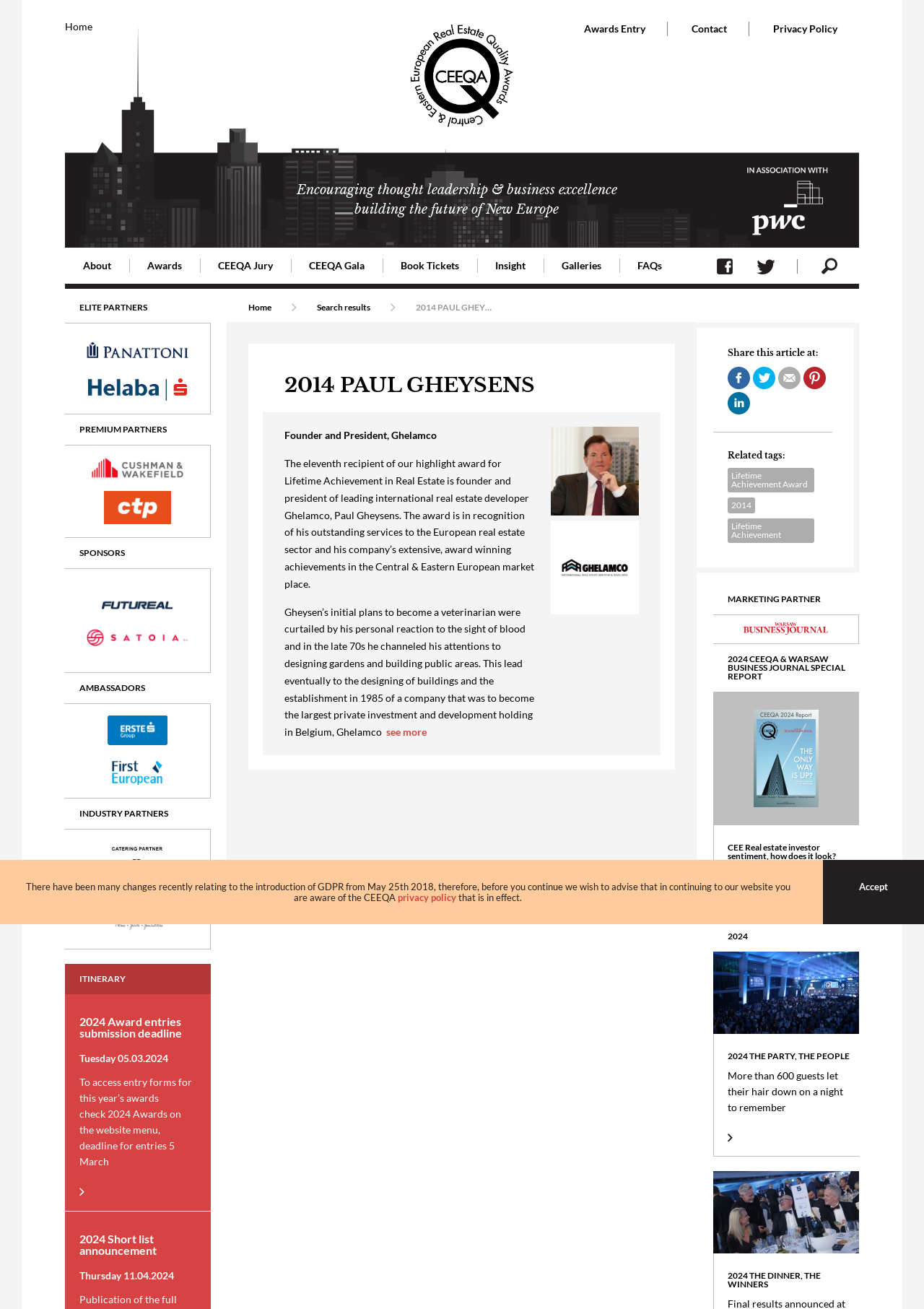Highlight the bounding box of the UI element that corresponds to this description: "An office with a view".

[0.702, 0.342, 0.902, 0.363]